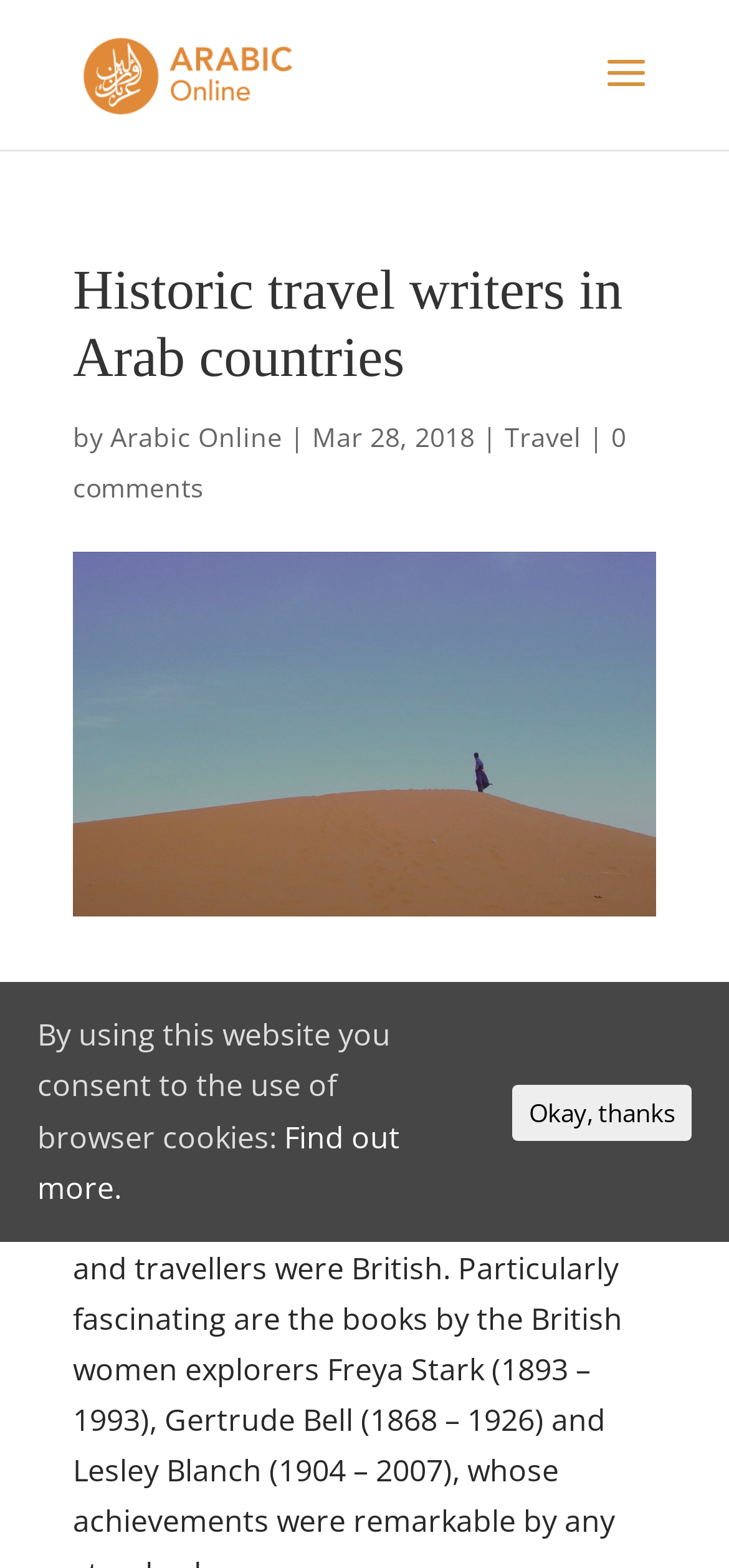Using the webpage screenshot, locate the HTML element that fits the following description and provide its bounding box: "Okay, thanks".

[0.703, 0.691, 0.949, 0.727]